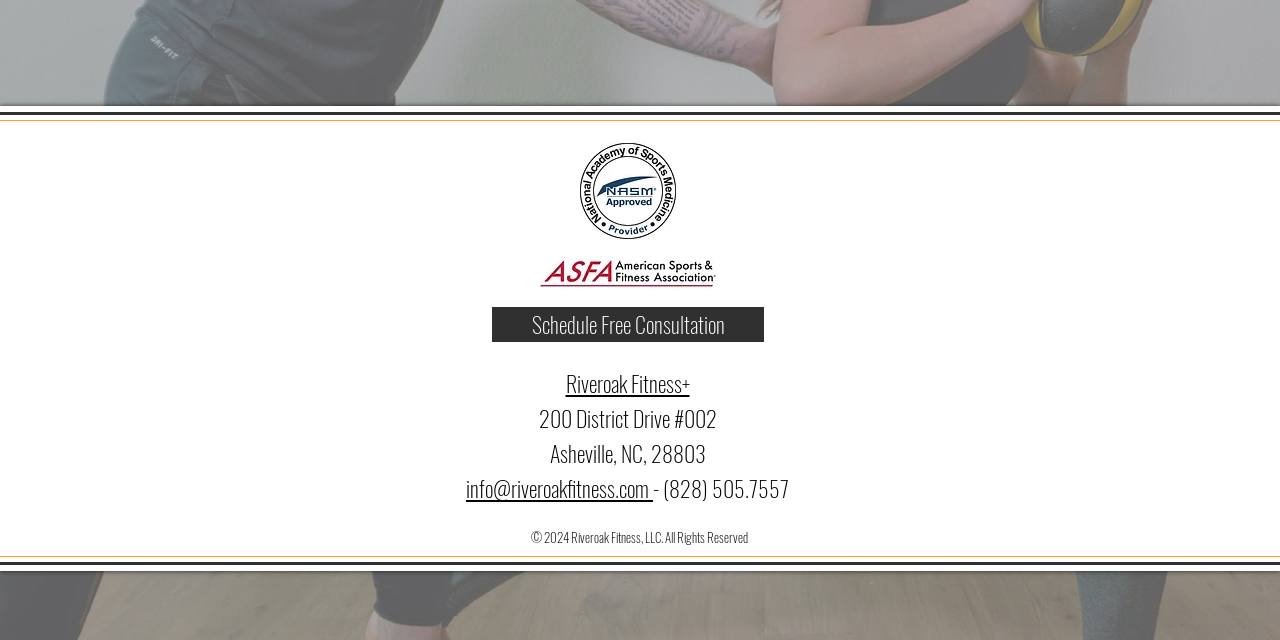Using floating point numbers between 0 and 1, provide the bounding box coordinates in the format (top-left x, top-left y, bottom-right x, bottom-right y). Locate the UI element described here: Riveroak Fitness+

[0.442, 0.573, 0.539, 0.623]